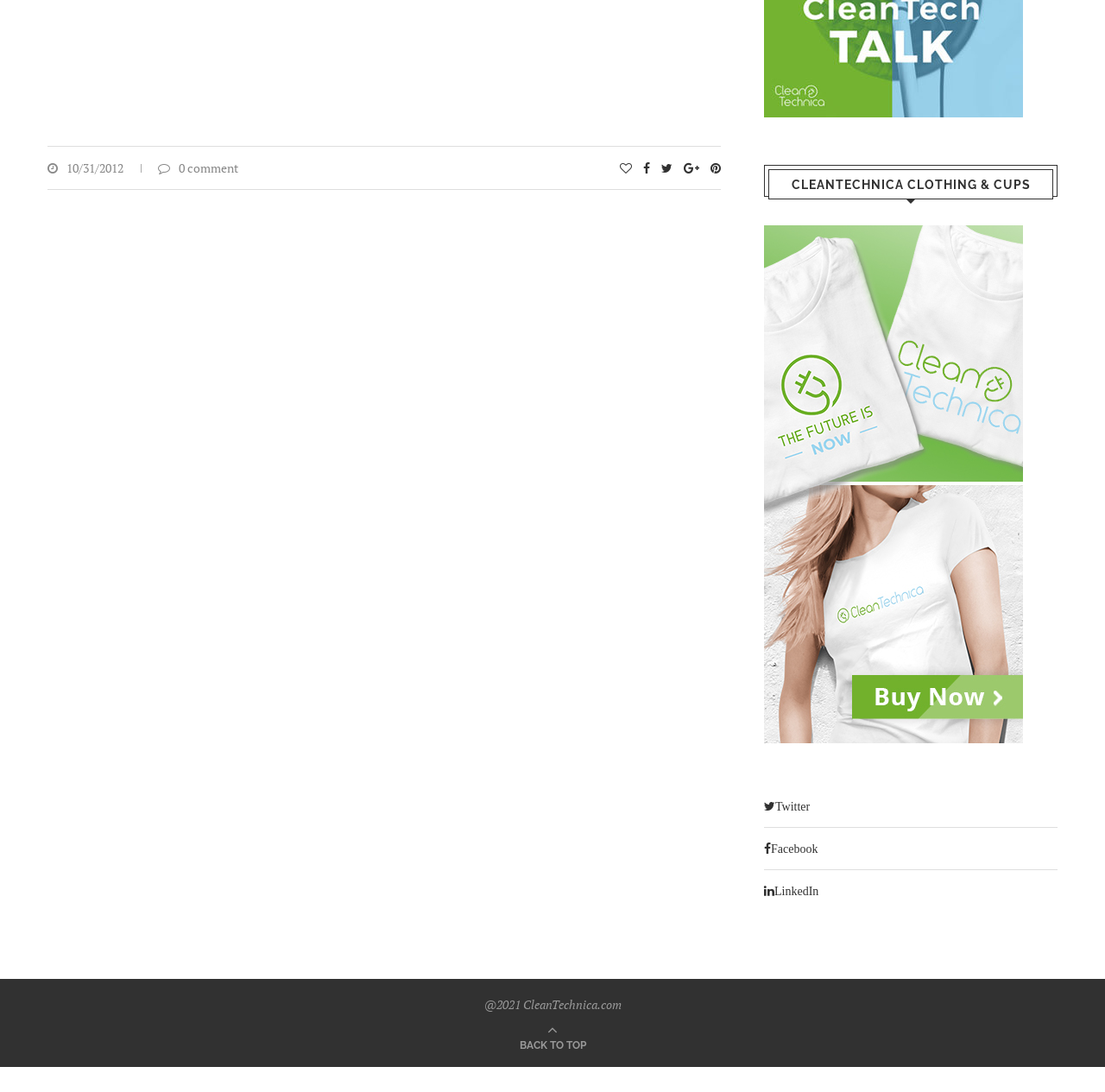Given the element description "parent_node: CLEANTECHNICA CLOTHING & CUPS" in the screenshot, predict the bounding box coordinates of that UI element.

[0.691, 0.206, 0.926, 0.221]